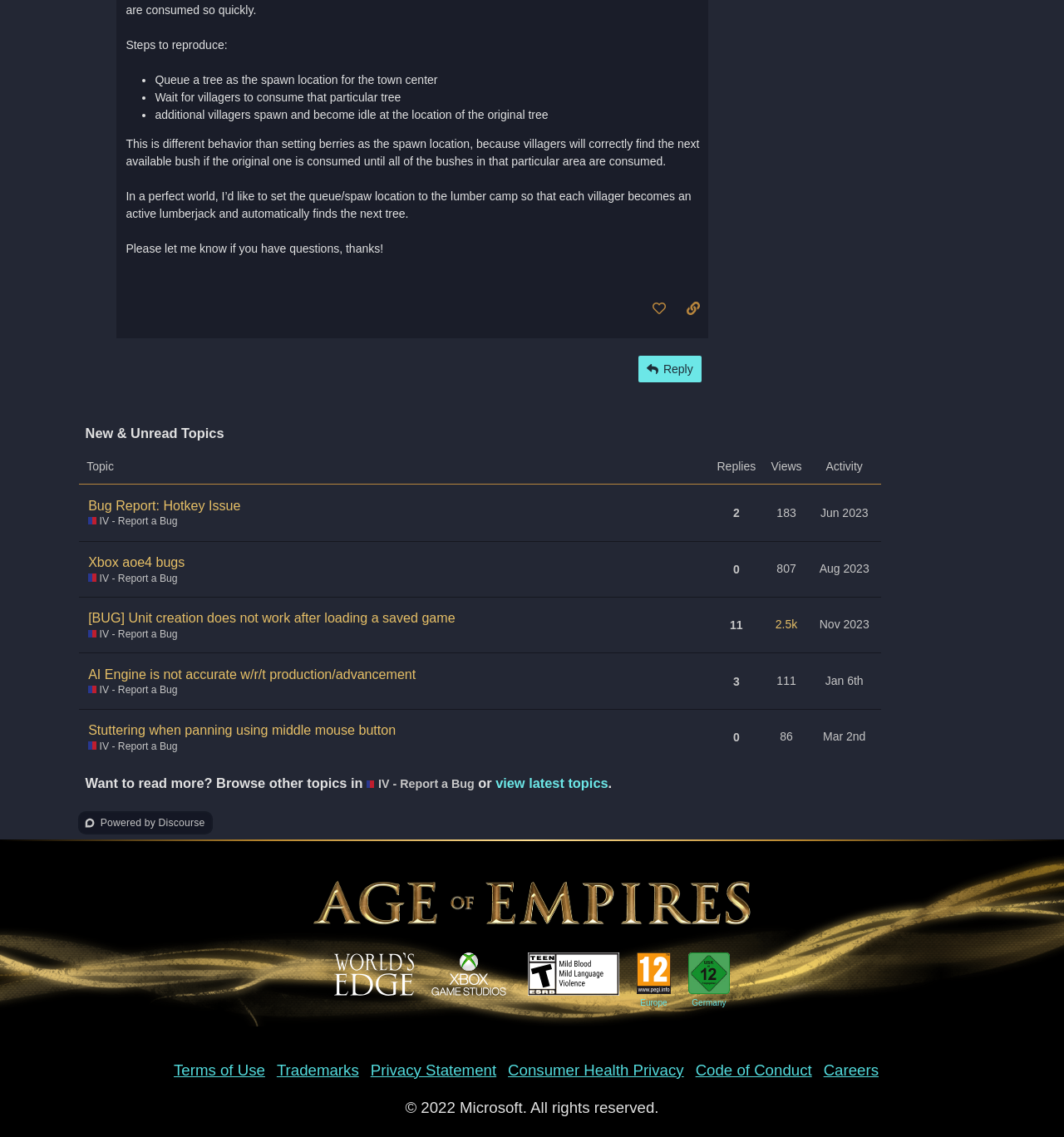How many replies does the third topic have?
Please respond to the question with a detailed and thorough explanation.

I looked at the table with the topic list and found the third row which has a gridcell with the text 'This topic has 11 replies'. This indicates that the third topic has 11 replies.